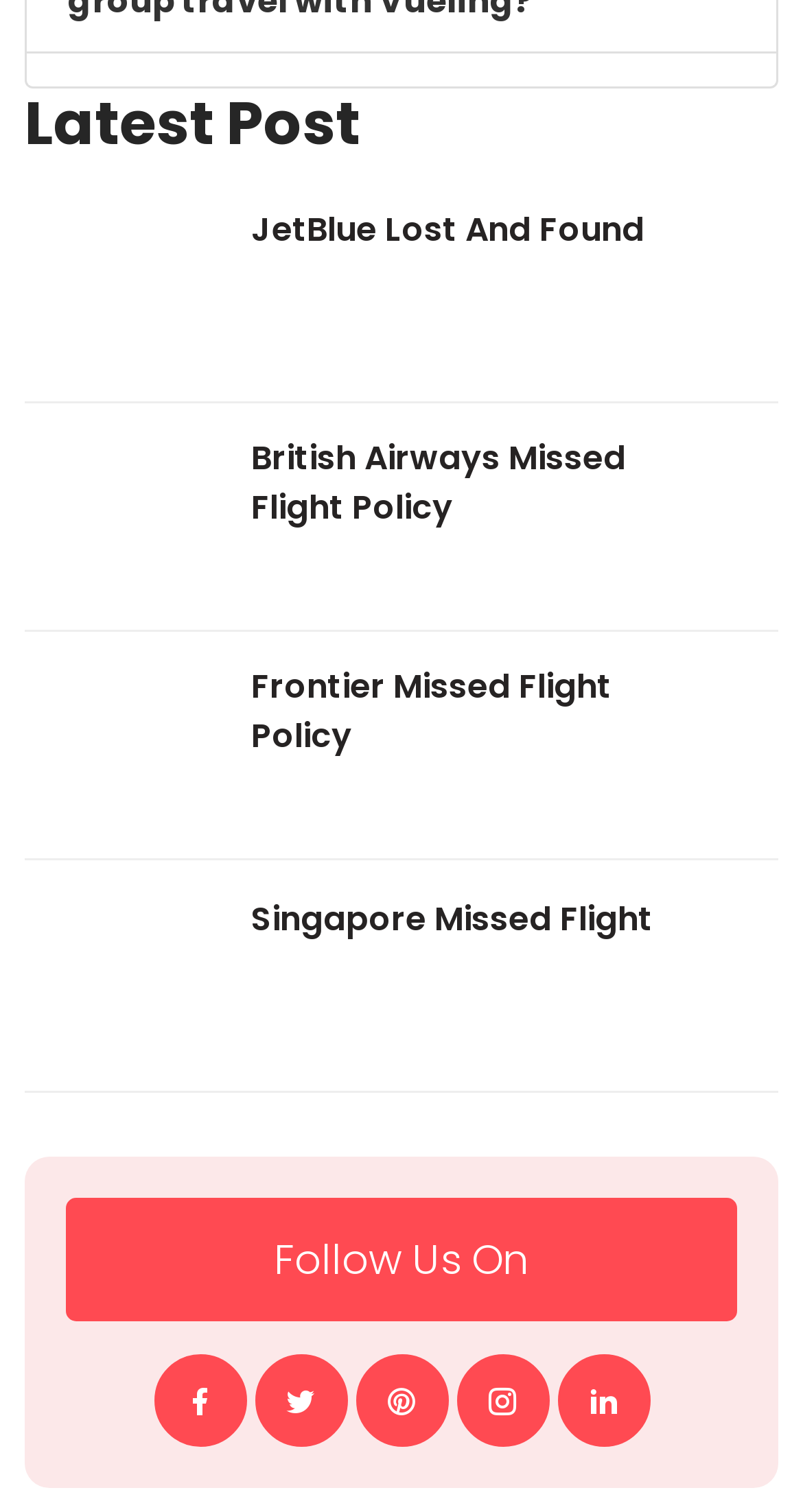Please identify the bounding box coordinates of the area I need to click to accomplish the following instruction: "Click on JetBlue Lost And Found".

[0.031, 0.221, 0.279, 0.252]